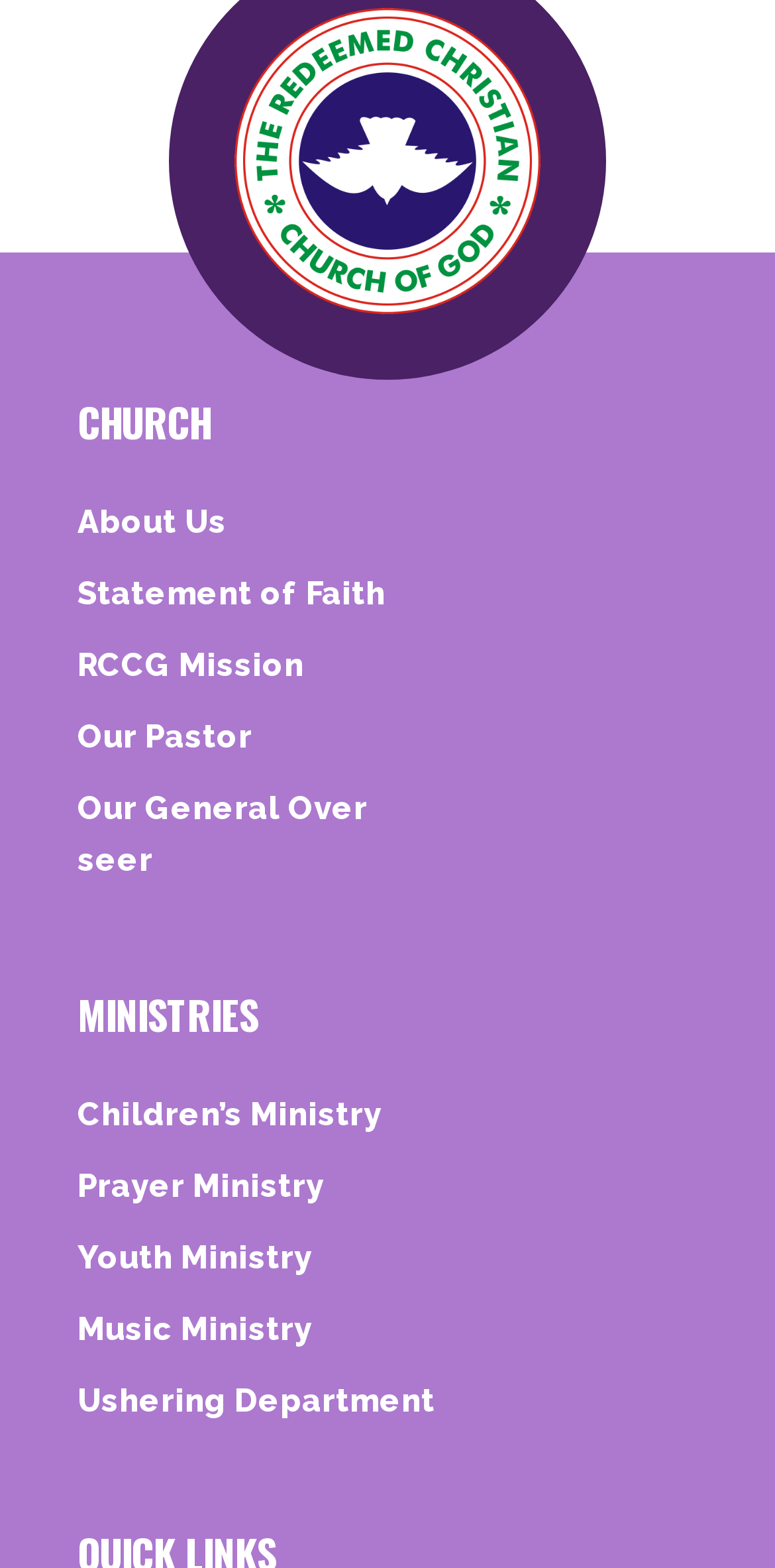What is the text next to the 'Our General Over' link?
Please answer using one word or phrase, based on the screenshot.

seer